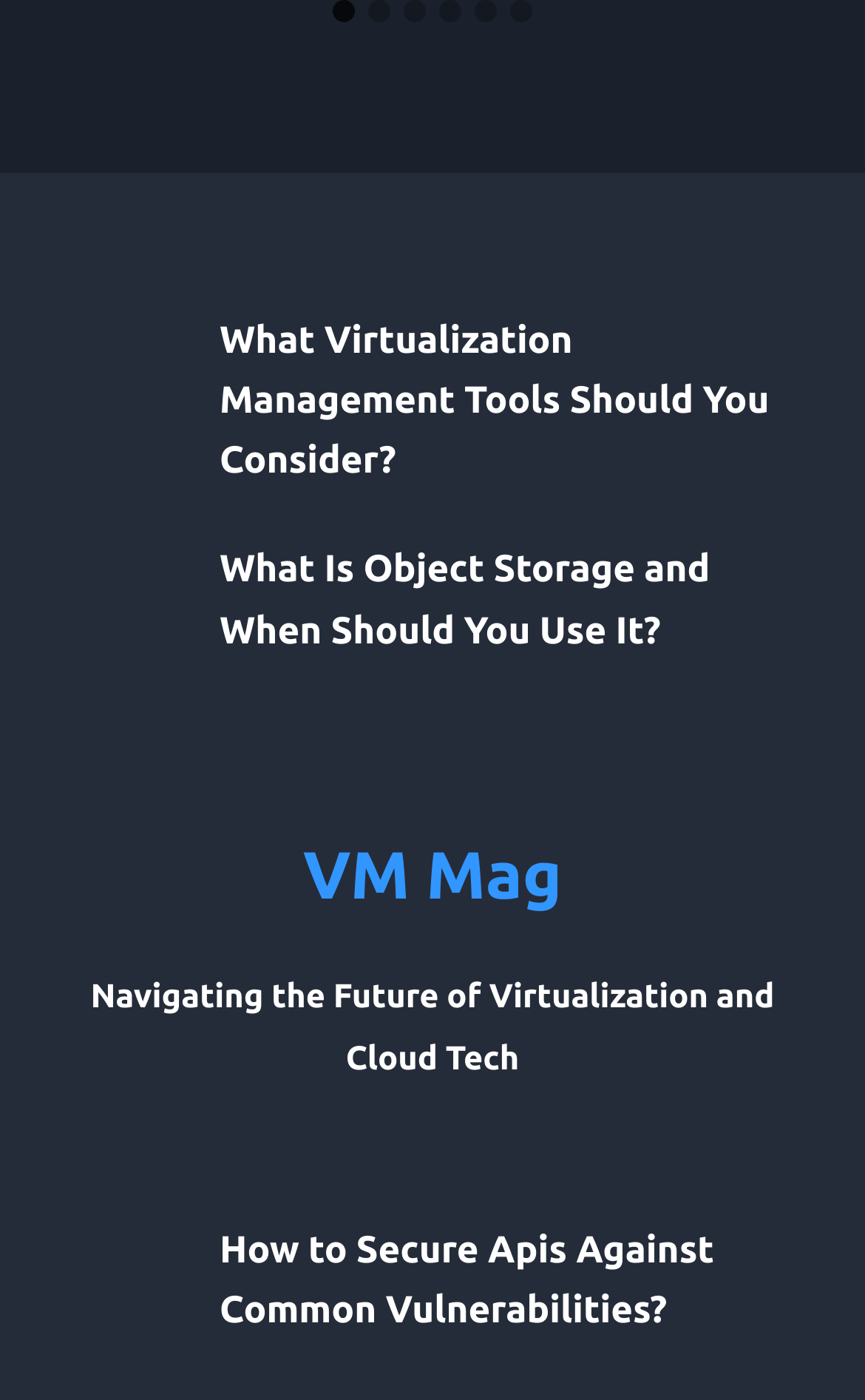Locate the bounding box coordinates of the area to click to fulfill this instruction: "Read 'What Virtualization Management Tools Should You Consider?'". The bounding box should be presented as four float numbers between 0 and 1, in the order [left, top, right, bottom].

[0.254, 0.228, 0.889, 0.344]